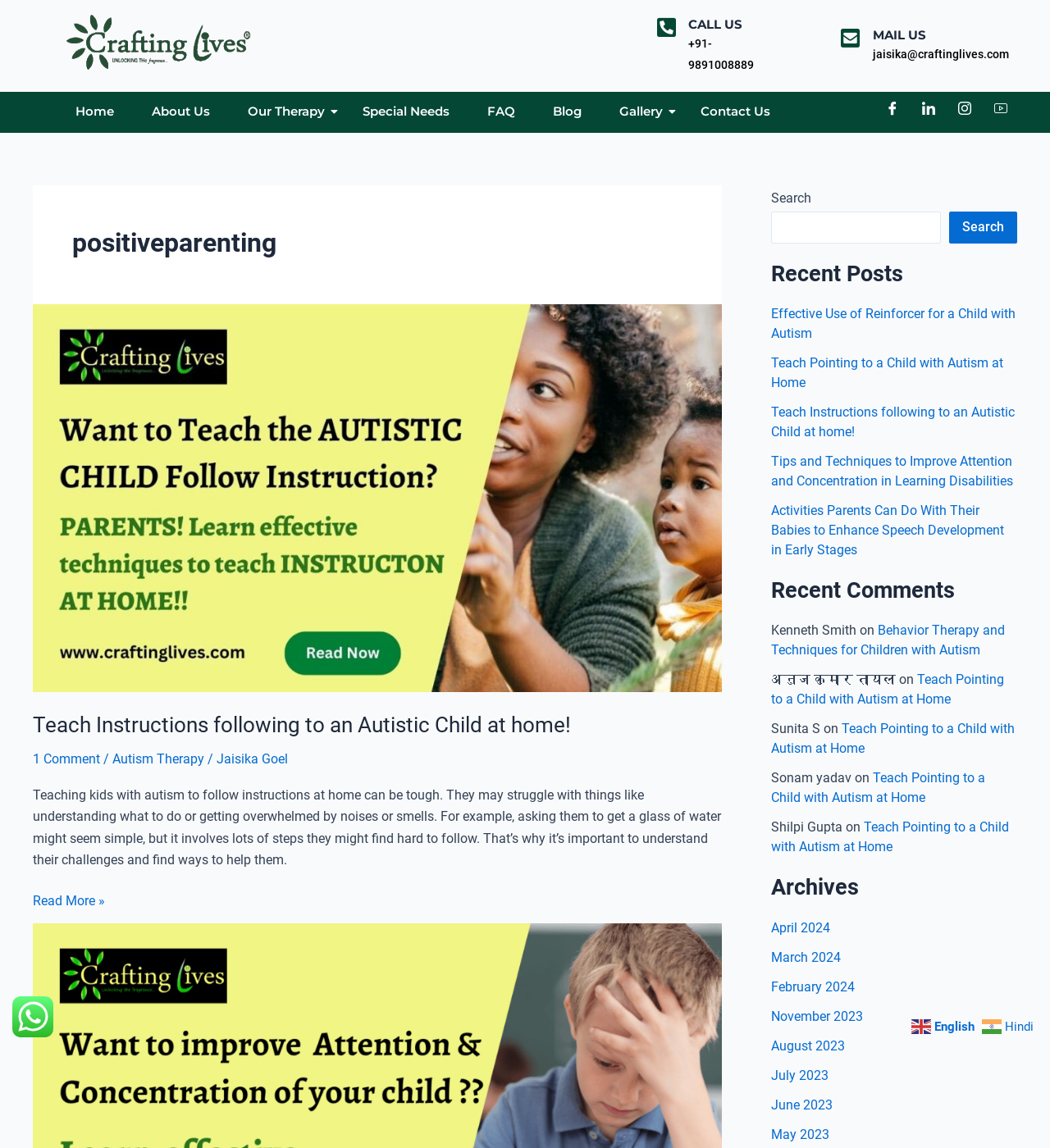Please determine the bounding box coordinates for the UI element described here. Use the format (top-left x, top-left y, bottom-right x, bottom-right y) with values bounded between 0 and 1: July 2023

[0.734, 0.93, 0.789, 0.943]